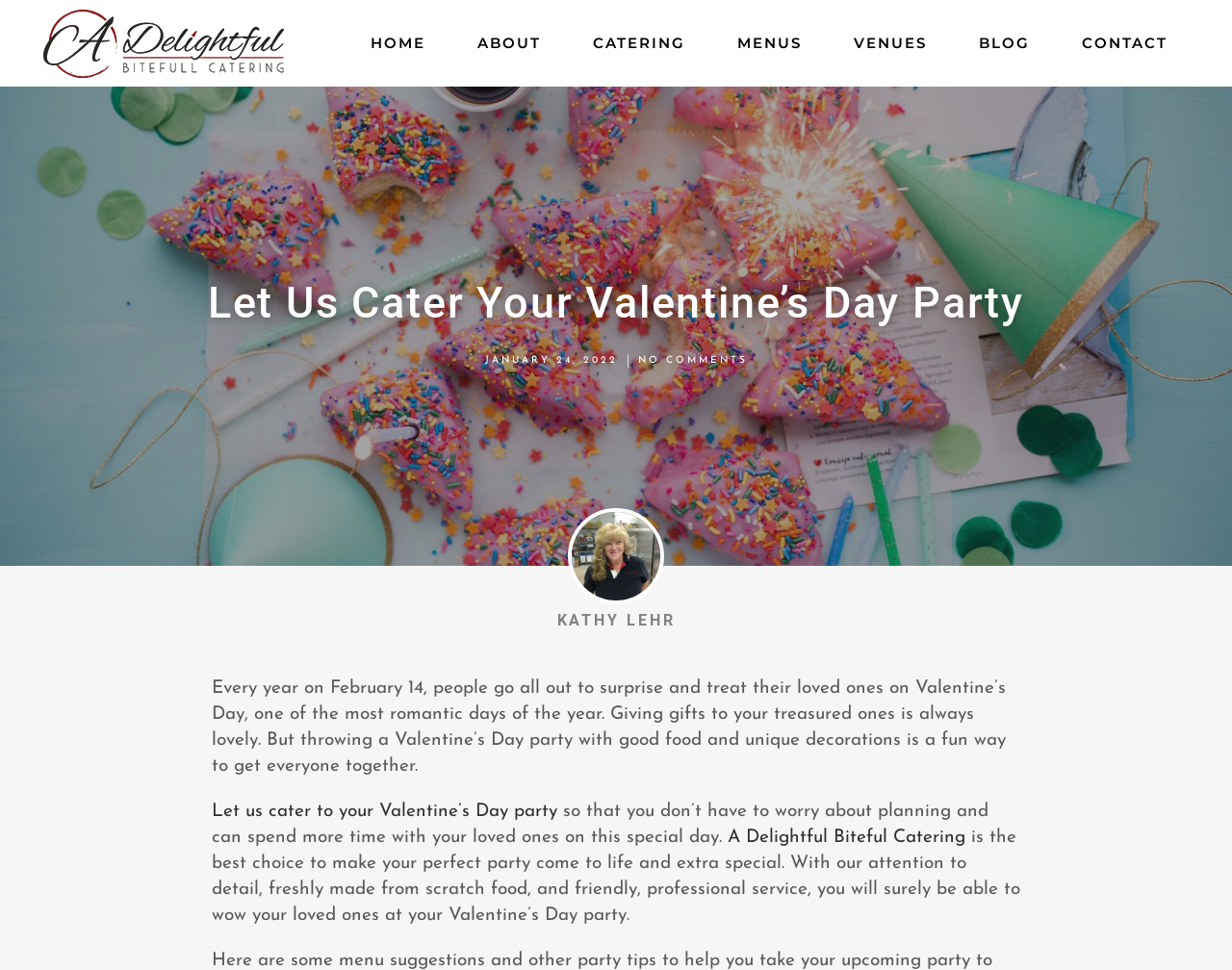Locate the bounding box coordinates of the element that needs to be clicked to carry out the instruction: "Call Bitefull Catering now". The coordinates should be given as four float numbers ranging from 0 to 1, i.e., [left, top, right, bottom].

[0.384, 0.849, 0.616, 0.876]